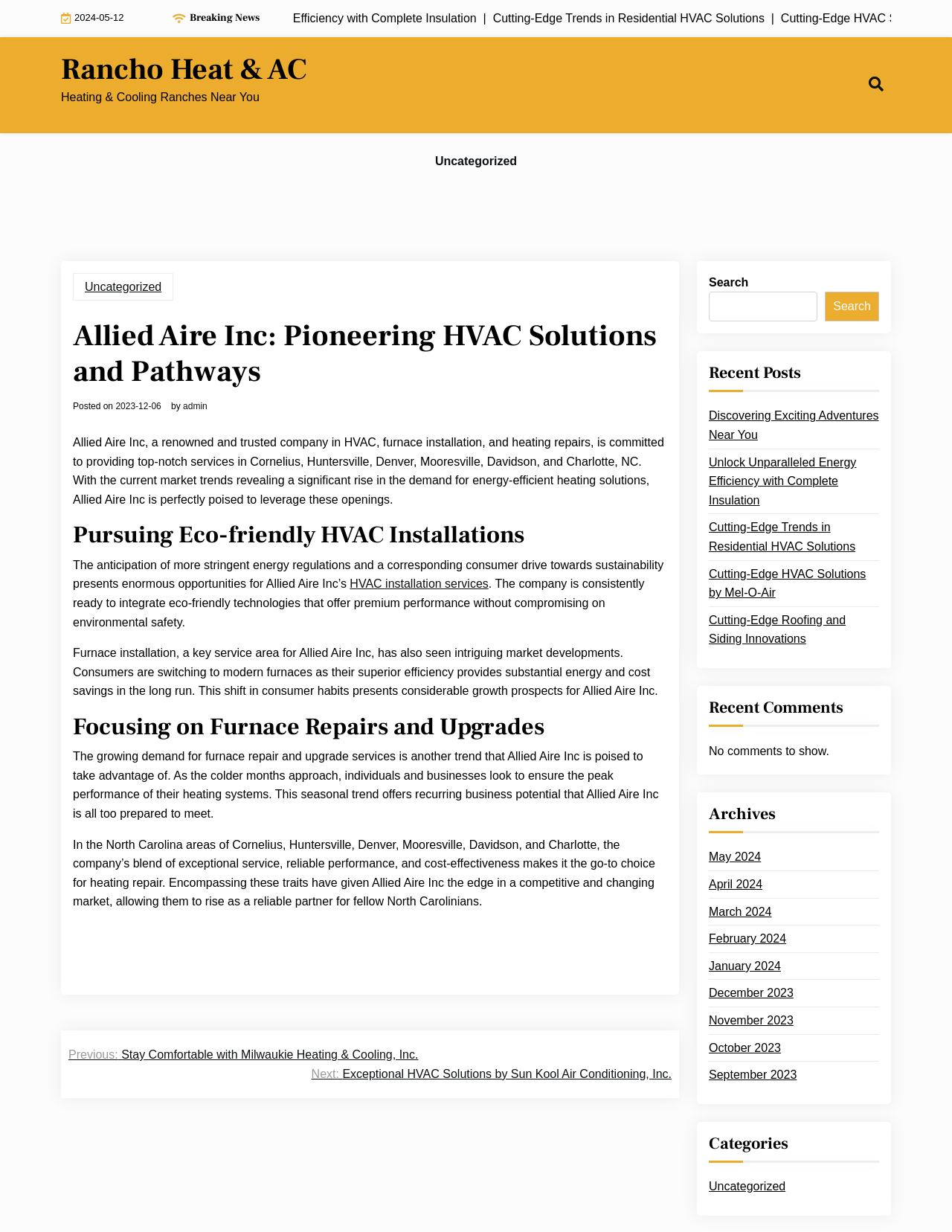Please find the bounding box coordinates of the element that you should click to achieve the following instruction: "Follow our truic facebook". The coordinates should be presented as four float numbers between 0 and 1: [left, top, right, bottom].

None